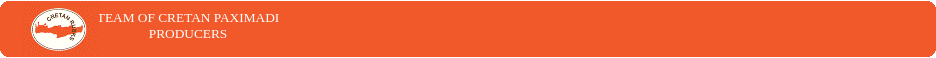What is the Cretan delicacy featured in the image?
Please provide a single word or phrase as your answer based on the screenshot.

paximadi